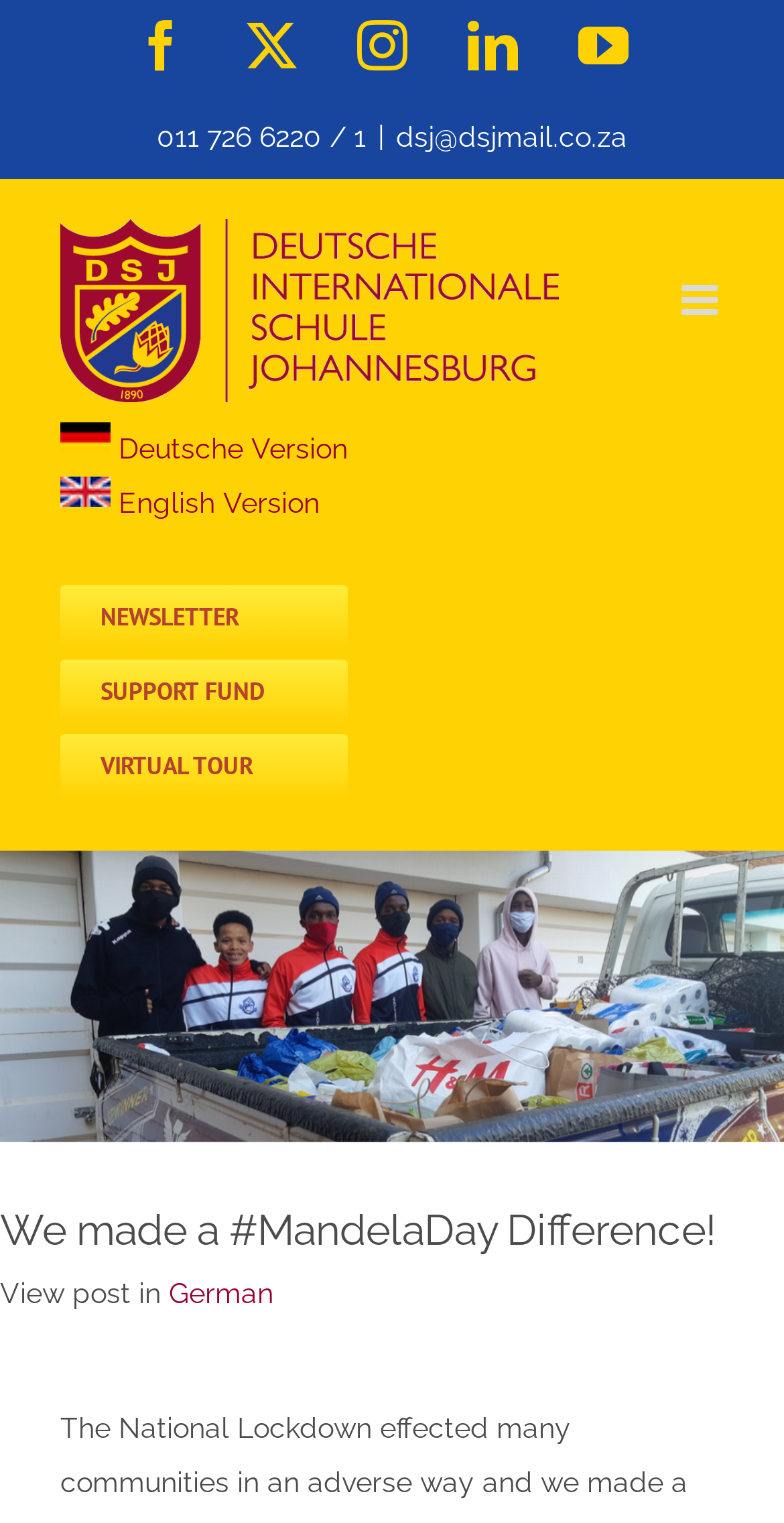Write an extensive caption that covers every aspect of the webpage.

The webpage appears to be the website of an organization called DSJ, with a focus on community contributions. At the top left corner, there is a logo of DSJ, accompanied by links to different language versions, including German and English. Below the logo, there are social media links to Facebook, Twitter, Instagram, LinkedIn, and YouTube, aligned horizontally.

To the right of the social media links, there is a contact section with a phone number and an email address. Below the contact section, there is a prominent heading that reads "We made a #MandelaDay Difference!".

The main content of the webpage is organized into a menu that can be toggled on and off. When expanded, the menu reveals several links, including "Growing Champions", "NEWSLETTER", "SUPPORT FUND", and "VIRTUAL TOUR". There is also a link to view a post in German.

At the bottom right corner of the webpage, there is a "Go to Top" link, allowing users to quickly navigate back to the top of the page. Overall, the webpage has a clean and organized layout, with clear headings and concise text.